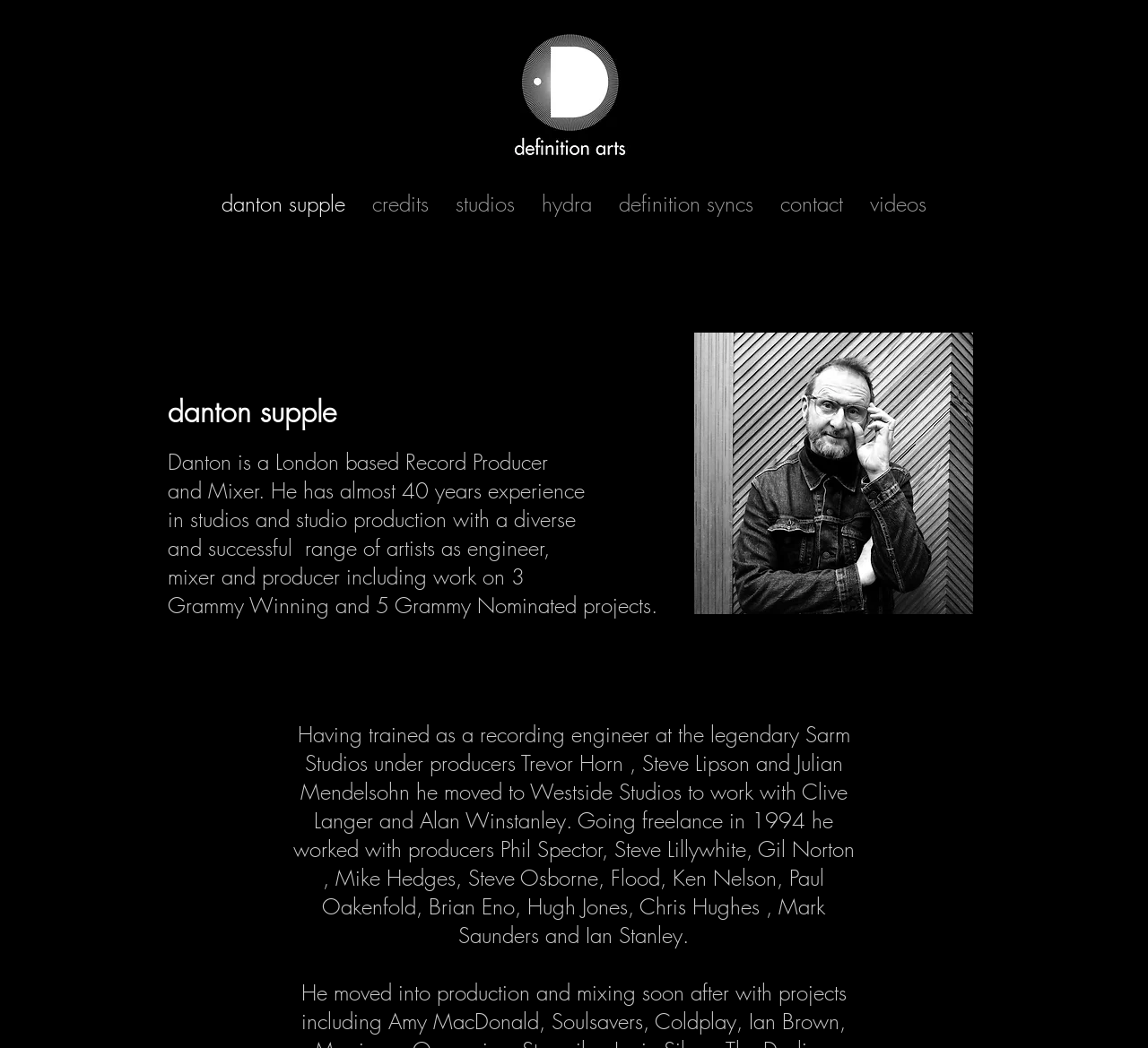Describe the entire webpage, focusing on both content and design.

The webpage is about Danton Supple, a music producer with over 35 years of experience in recording and production. At the top left of the page, there is a logo of Definition Arts, an image with high detail. Below the logo, there is a navigation menu with links to different sections of the website, including "Danton Supple", "Credits", "Studios", "Hydra", "Definition Syncs", "Contact", and "Videos". 

To the right of the navigation menu, there is a large image, possibly a photo of Danton Supple. Below this image, there is a heading with the name "Danton Supple". Under the heading, there are several paragraphs of text that describe Danton Supple's experience and achievements as a record producer and mixer. The text mentions that he has worked with a diverse range of artists and has been involved in several successful projects, including Grammy-winning and nominated projects.

Further down the page, there is a longer block of text that provides more details about Danton Supple's career, including his training as a recording engineer and his work with various producers and studios.